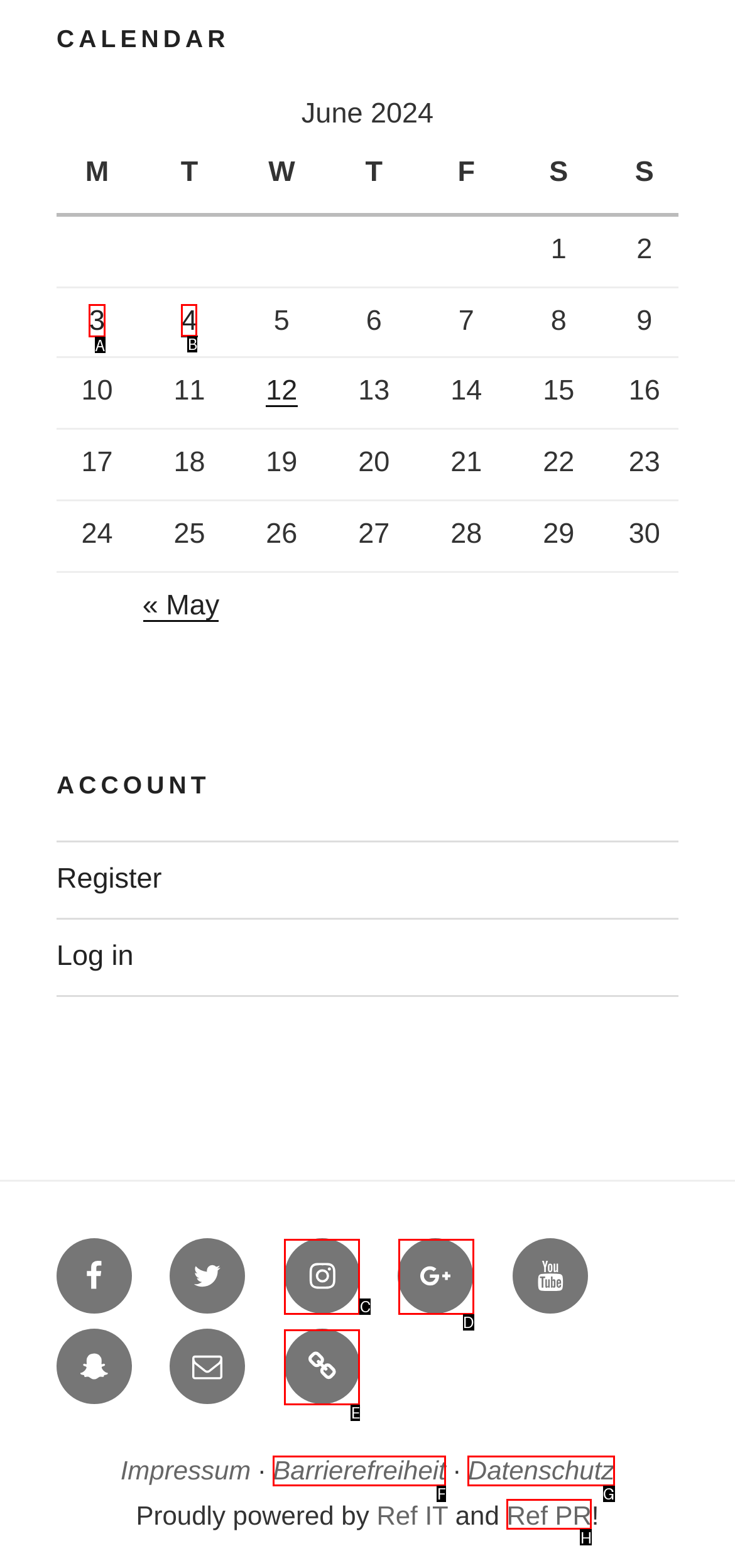Select the correct UI element to click for this task: View posts published on June 3, 2024.
Answer using the letter from the provided options.

A